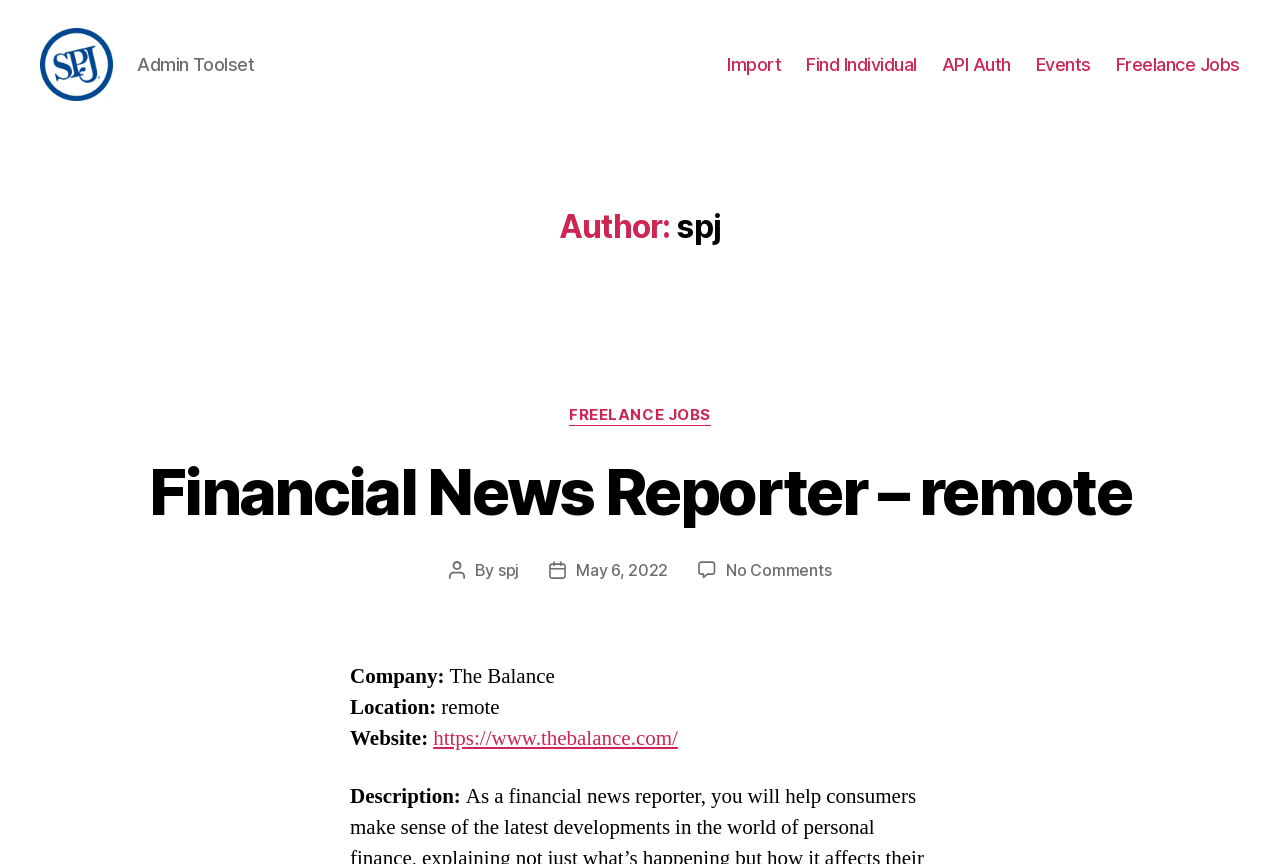Please identify the bounding box coordinates of the clickable area that will allow you to execute the instruction: "Click on COACH FORMULAS".

None